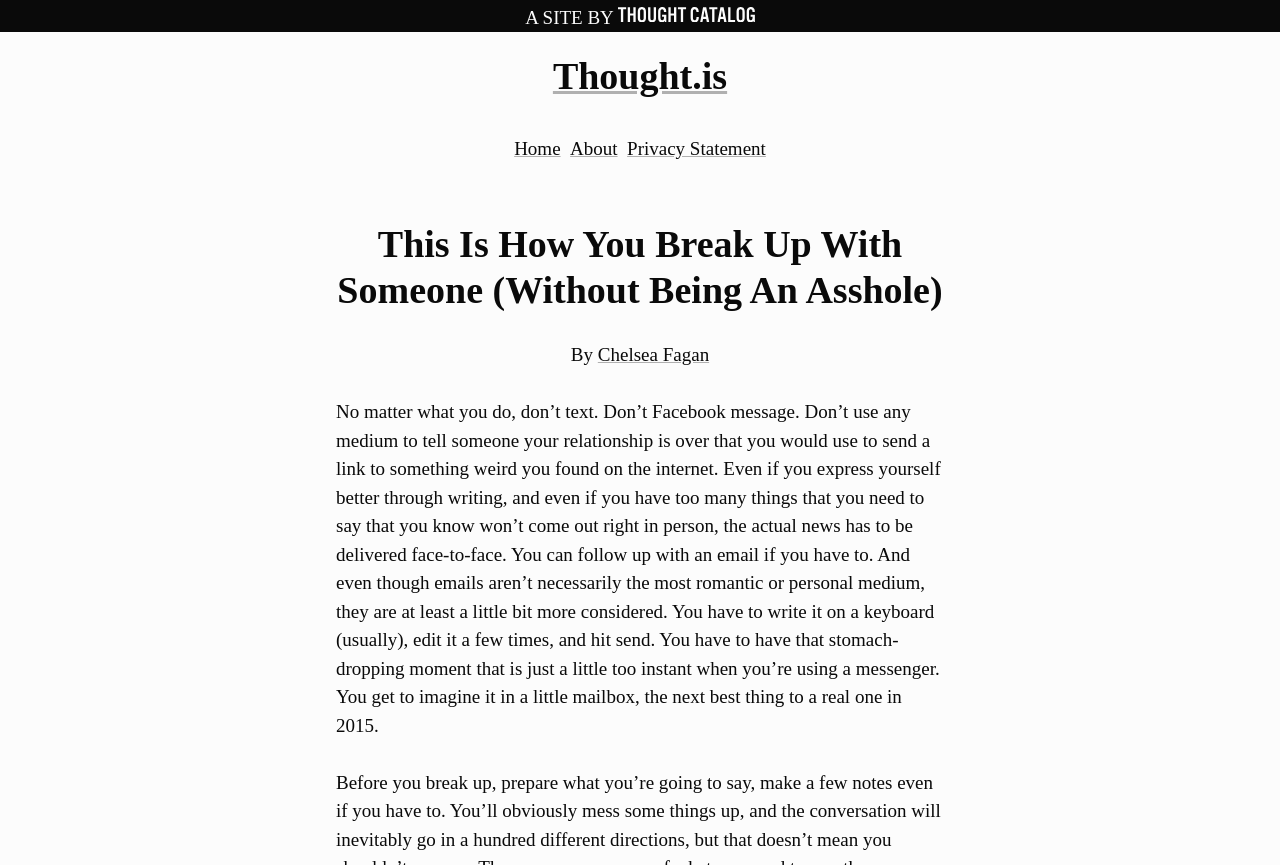Who wrote the article?
Answer the question using a single word or phrase, according to the image.

Chelsea Fagan